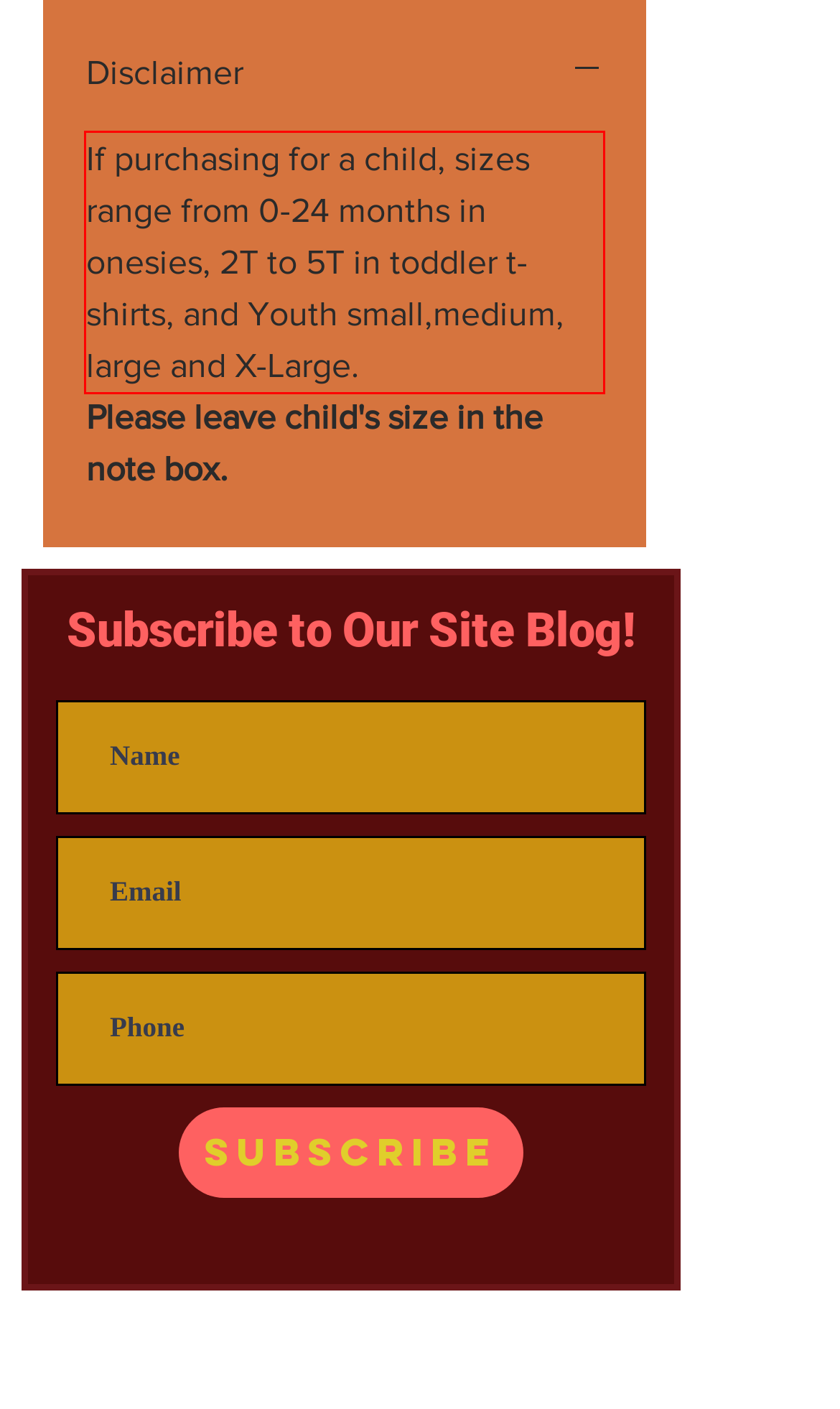Analyze the red bounding box in the provided webpage screenshot and generate the text content contained within.

If purchasing for a child, sizes range from 0-24 months in onesies, 2T to 5T in toddler t-shirts, and Youth small,medium, large and X-Large.